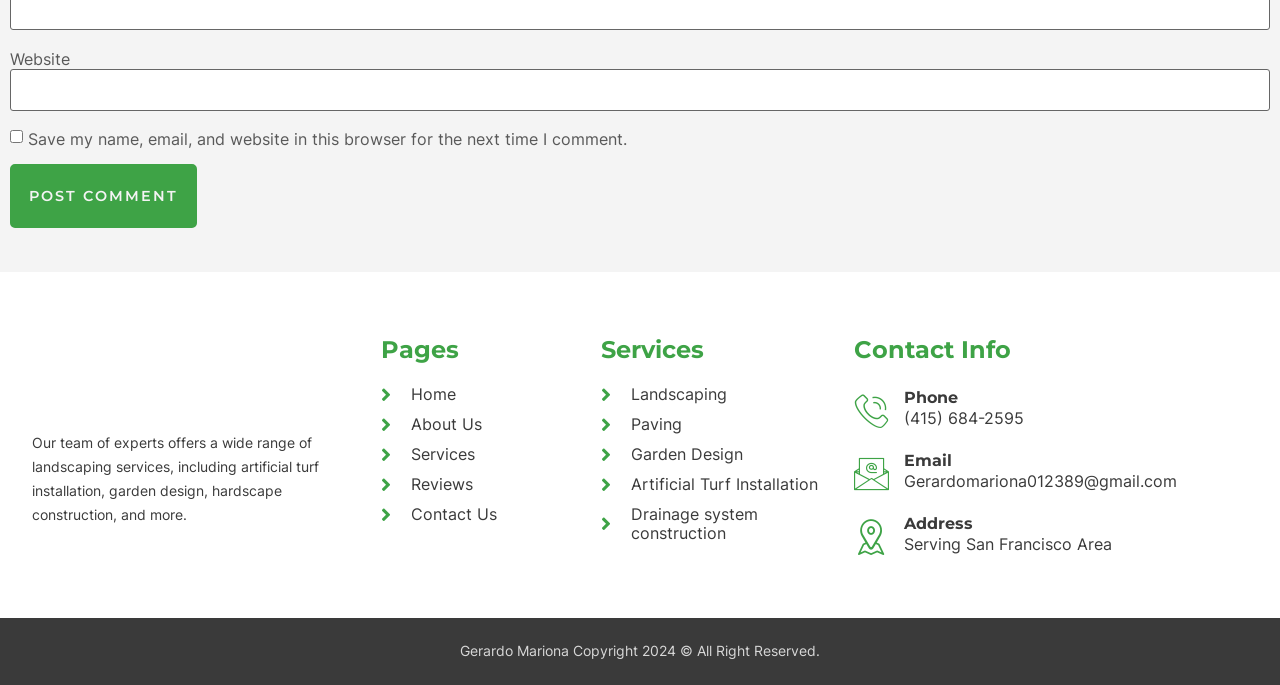What is the company's phone number?
Please analyze the image and answer the question with as much detail as possible.

I found the contact information section on the webpage, which includes a phone number. The phone number is listed as (415) 684-2595.